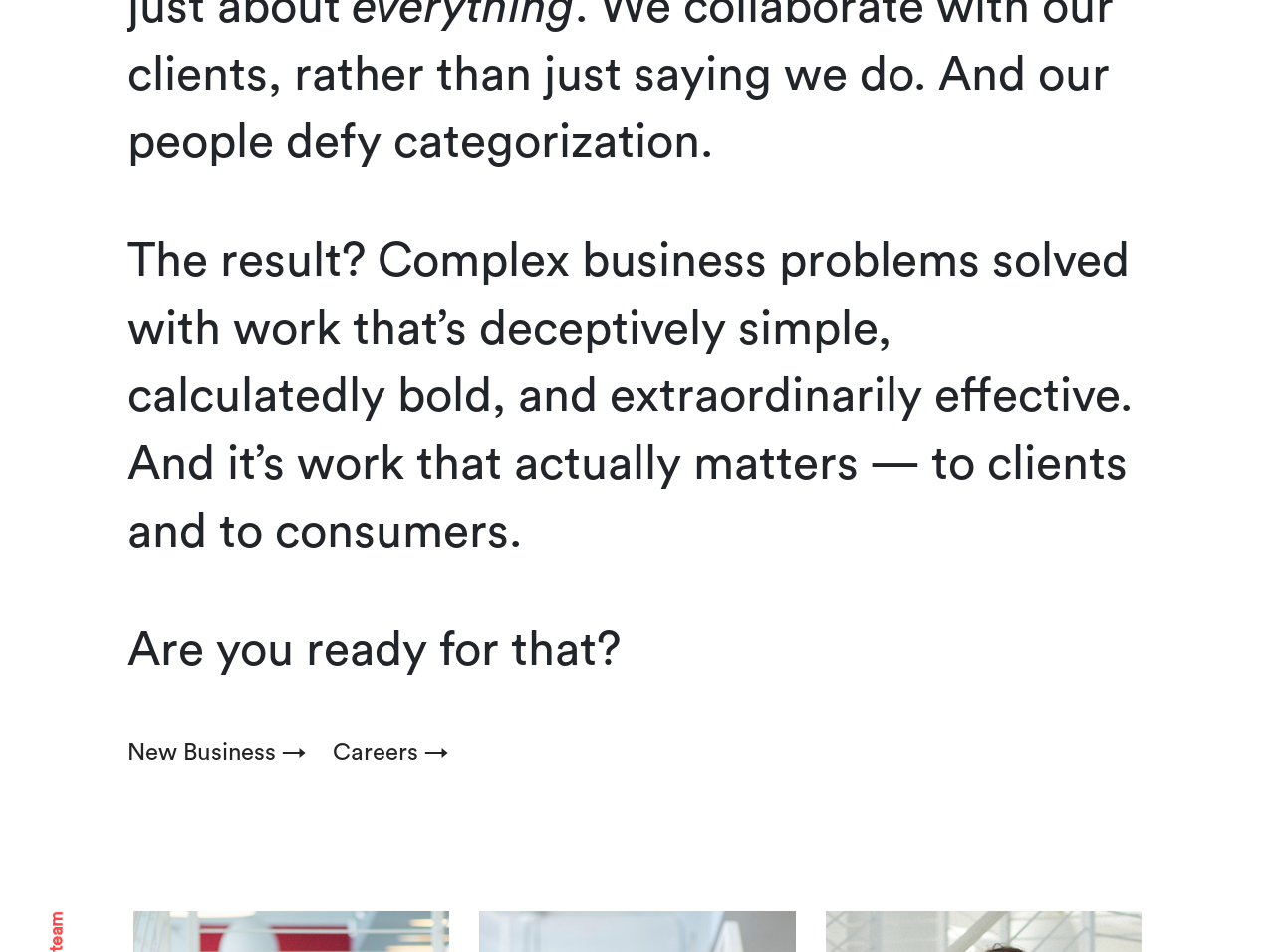Extract the bounding box coordinates for the UI element described by the text: "New Business →". The coordinates should be in the form of [left, top, right, bottom] with values between 0 and 1.

[0.1, 0.779, 0.241, 0.804]